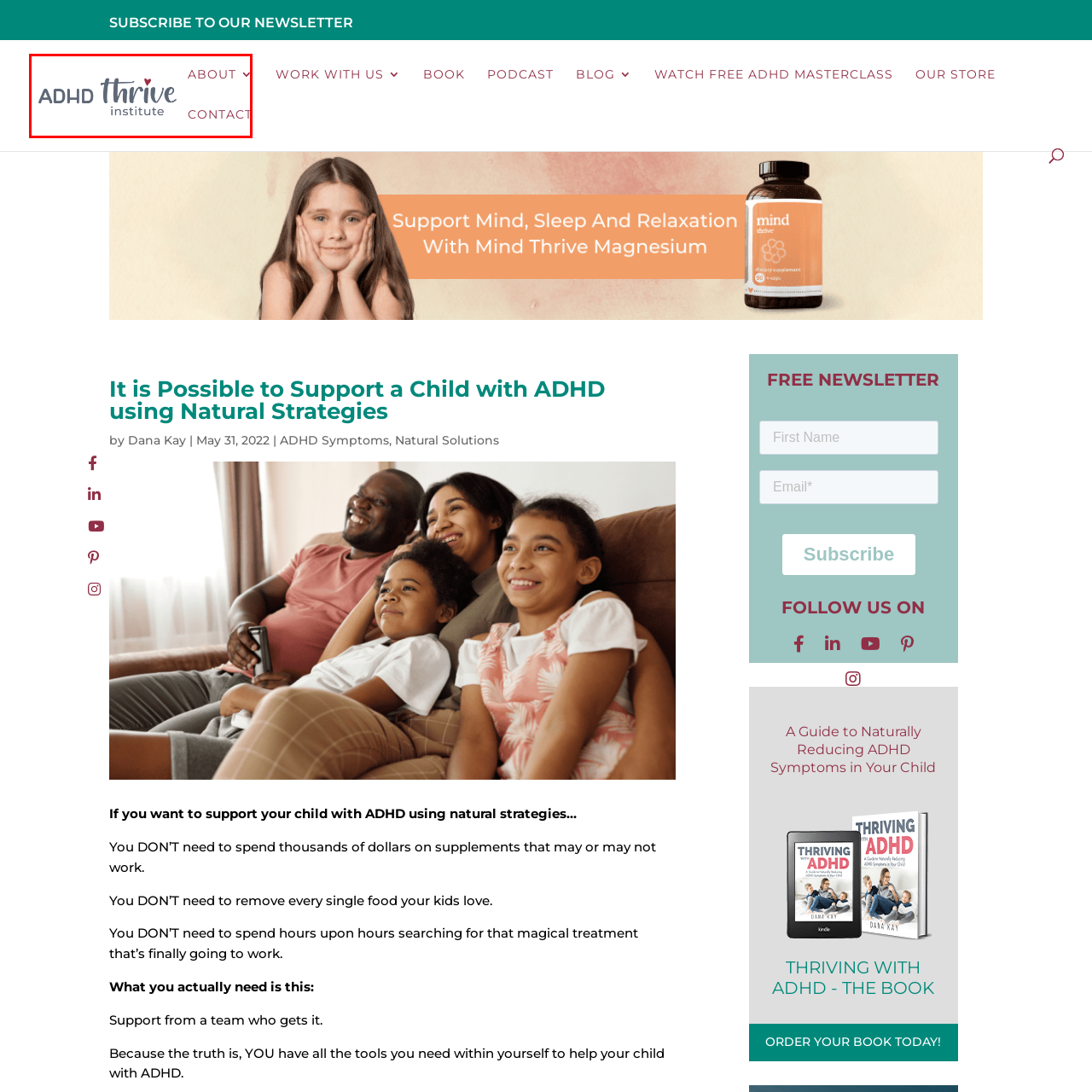Concentrate on the image highlighted by the red boundary and deliver a detailed answer to the following question, using the information from the image:
What are the two navigation links accompanying the logo?

Accompanying the logo are navigation links that read 'ABOUT' and 'CONTACT', suggesting a user-friendly interface for visitors seeking information about the institute and ways to get in touch.